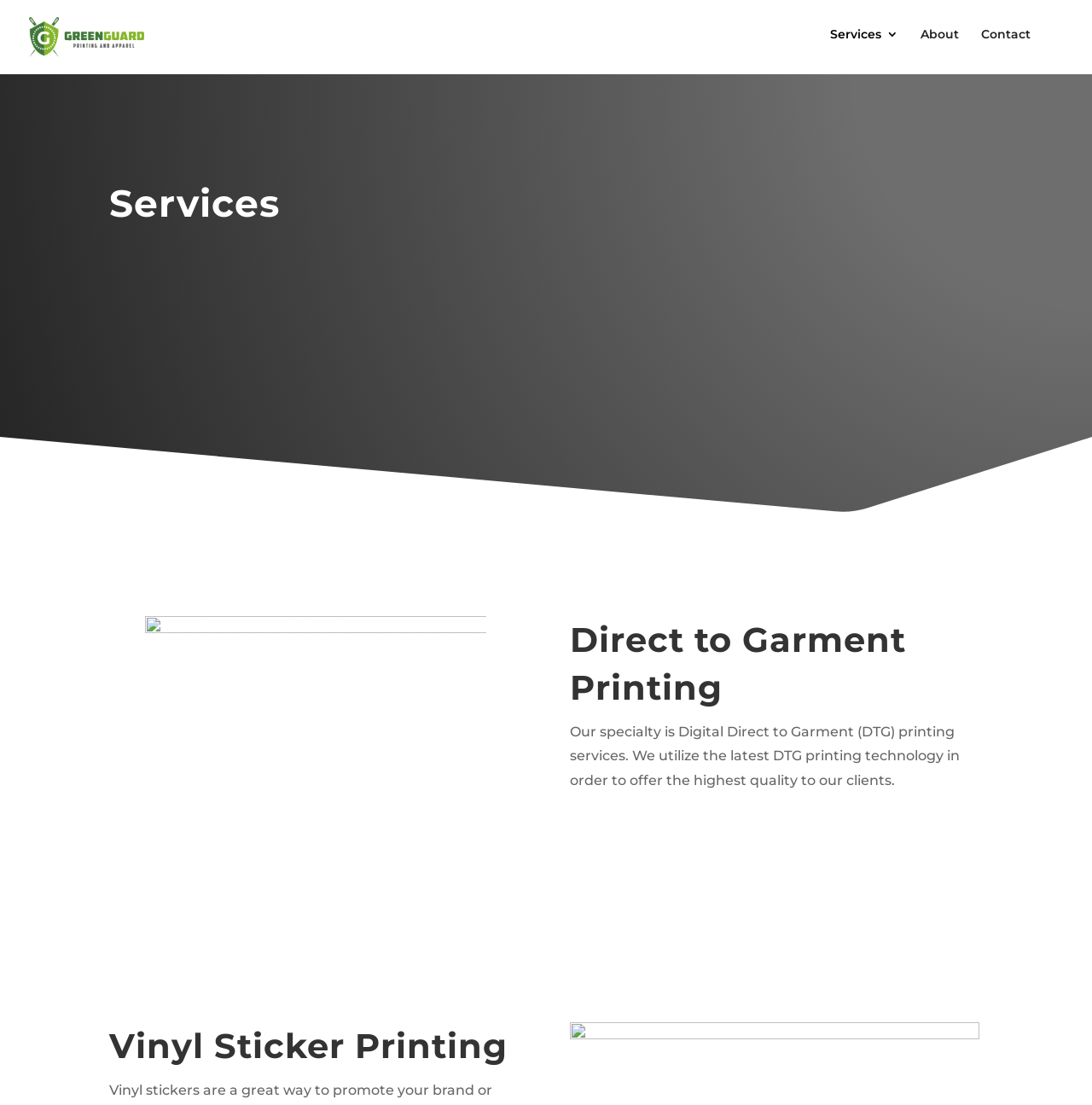Can you show the bounding box coordinates of the region to click on to complete the task described in the instruction: "Read about Tungsten Carbide"?

None